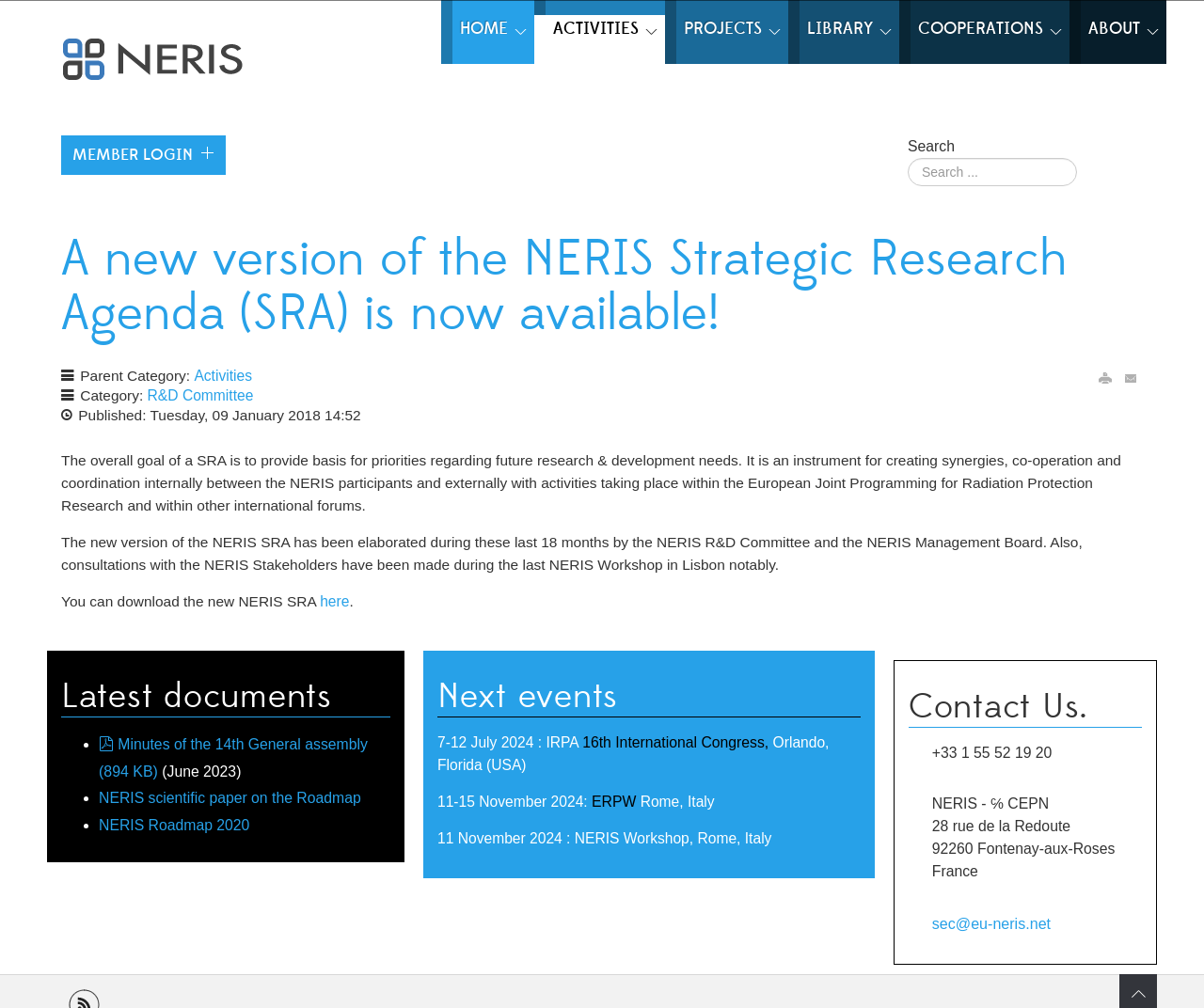What is the purpose of the NERIS Strategic Research Agenda?
Answer briefly with a single word or phrase based on the image.

Provide basis for priorities regarding future research & development needs